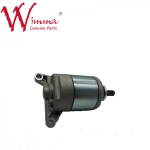Please look at the image and answer the question with a detailed explanation: What is the purpose of the starter motor in motorcycles?

The caption states that the starter motor is 'essential for the ignition system', implying that its primary function is to facilitate the ignition process in motorcycles.